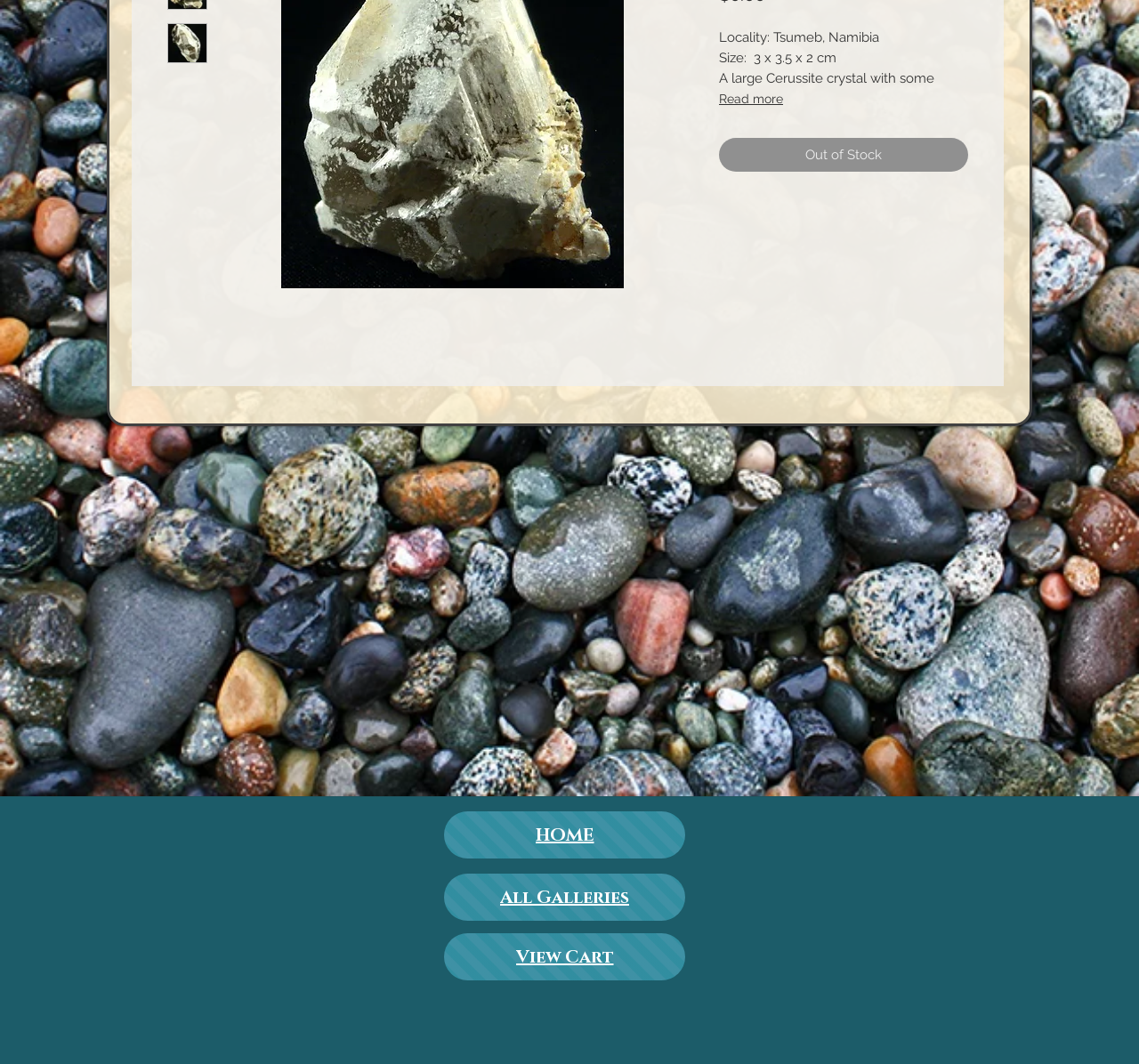Provide the bounding box coordinates for the UI element that is described as: "HOME".

[0.39, 0.763, 0.602, 0.807]